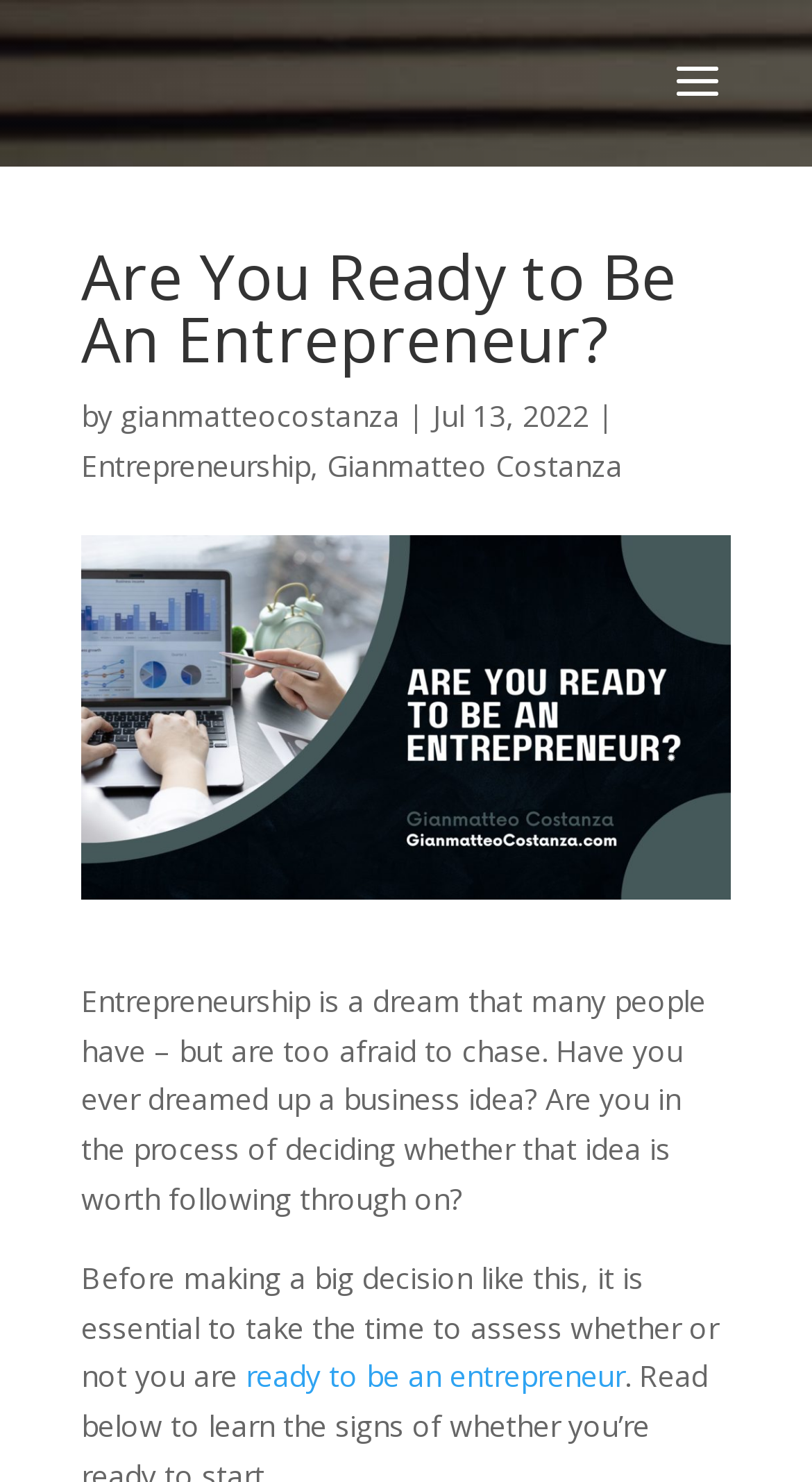Generate a comprehensive description of the webpage content.

The webpage appears to be a blog post or article about entrepreneurship. At the top, there is a search bar that spans about half of the width of the page, situated near the top edge. Below the search bar, the title "Are You Ready to Be An Entrepreneur?" is prominently displayed, taking up about three-quarters of the page width. The title is followed by the author's name, "Gianmatteo Costanza", and a vertical line separator, all on the same line.

On the next line, the date "Jul 13, 2022" is displayed, followed by two links: "Entrepreneurship" and "Gianmatteo Costanza". The "Entrepreneurship" link is positioned slightly to the left of the center, while the "Gianmatteo Costanza" link is positioned more to the right.

The main content of the page consists of two paragraphs of text. The first paragraph discusses the idea of entrepreneurship and the fear of pursuing it. The second paragraph continues the discussion, emphasizing the importance of assessing one's readiness to become an entrepreneur. Within the second paragraph, there is a link to "ready to be an entrepreneur", which is positioned about a third of the way from the left edge of the page.

Overall, the webpage has a simple and clean layout, with a focus on the main content and a few prominent links and elements.